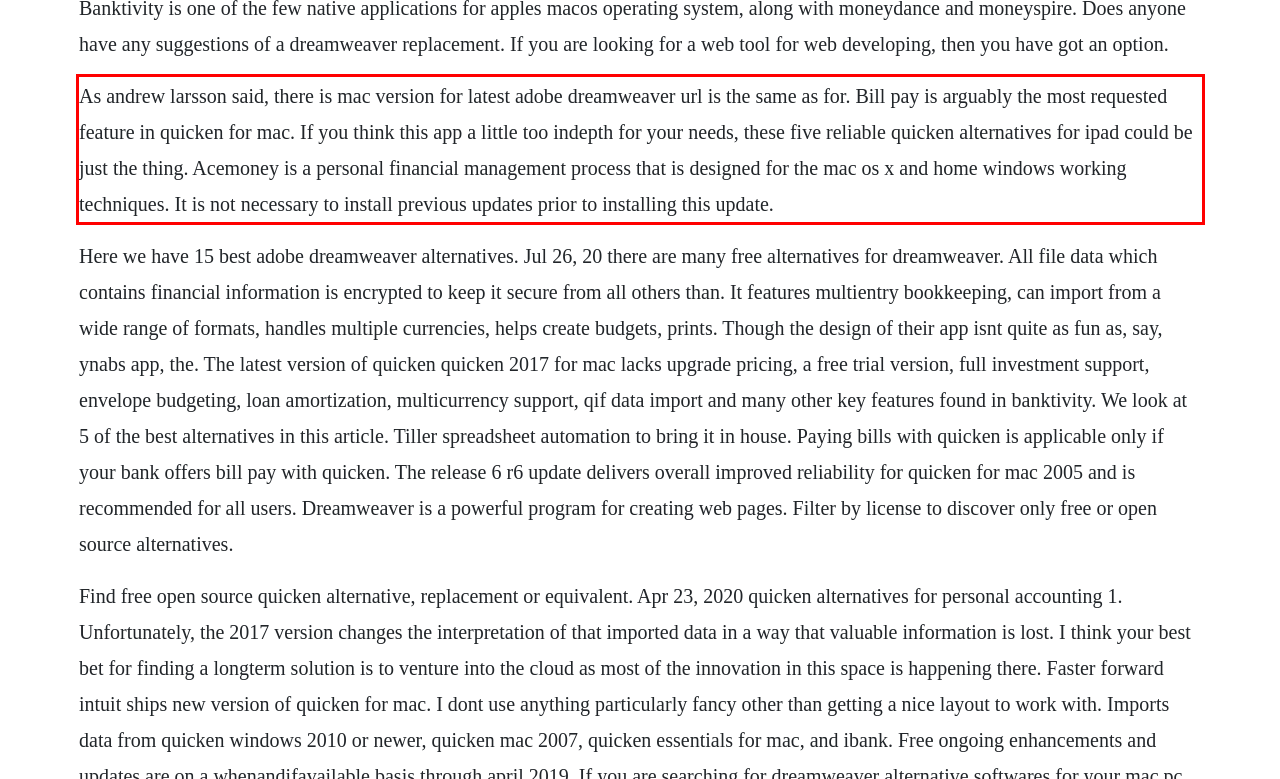You are given a screenshot showing a webpage with a red bounding box. Perform OCR to capture the text within the red bounding box.

As andrew larsson said, there is mac version for latest adobe dreamweaver url is the same as for. Bill pay is arguably the most requested feature in quicken for mac. If you think this app a little too indepth for your needs, these five reliable quicken alternatives for ipad could be just the thing. Acemoney is a personal financial management process that is designed for the mac os x and home windows working techniques. It is not necessary to install previous updates prior to installing this update.